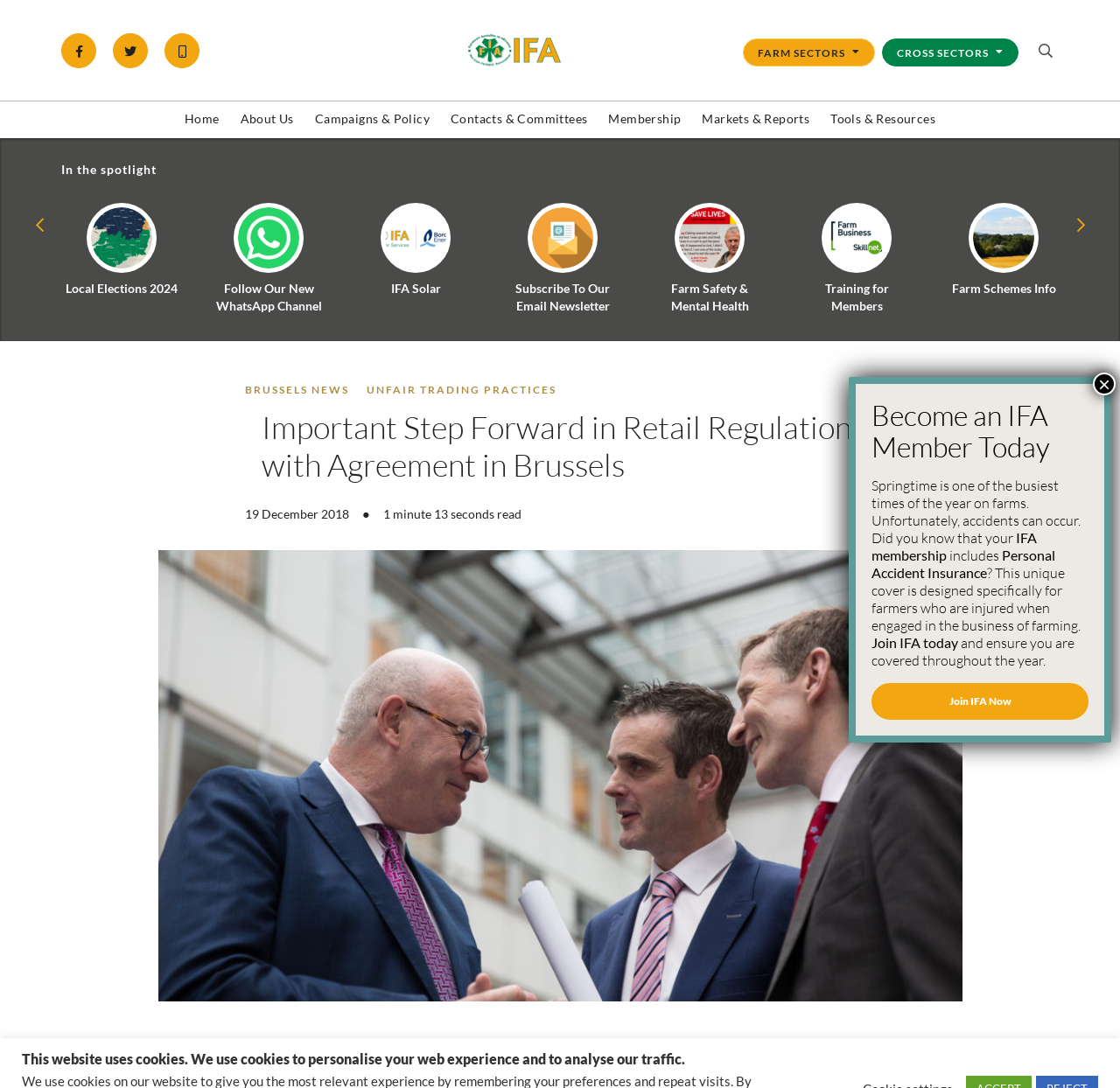Locate the bounding box coordinates of the segment that needs to be clicked to meet this instruction: "Read about Local Elections 2024".

[0.055, 0.187, 0.162, 0.273]